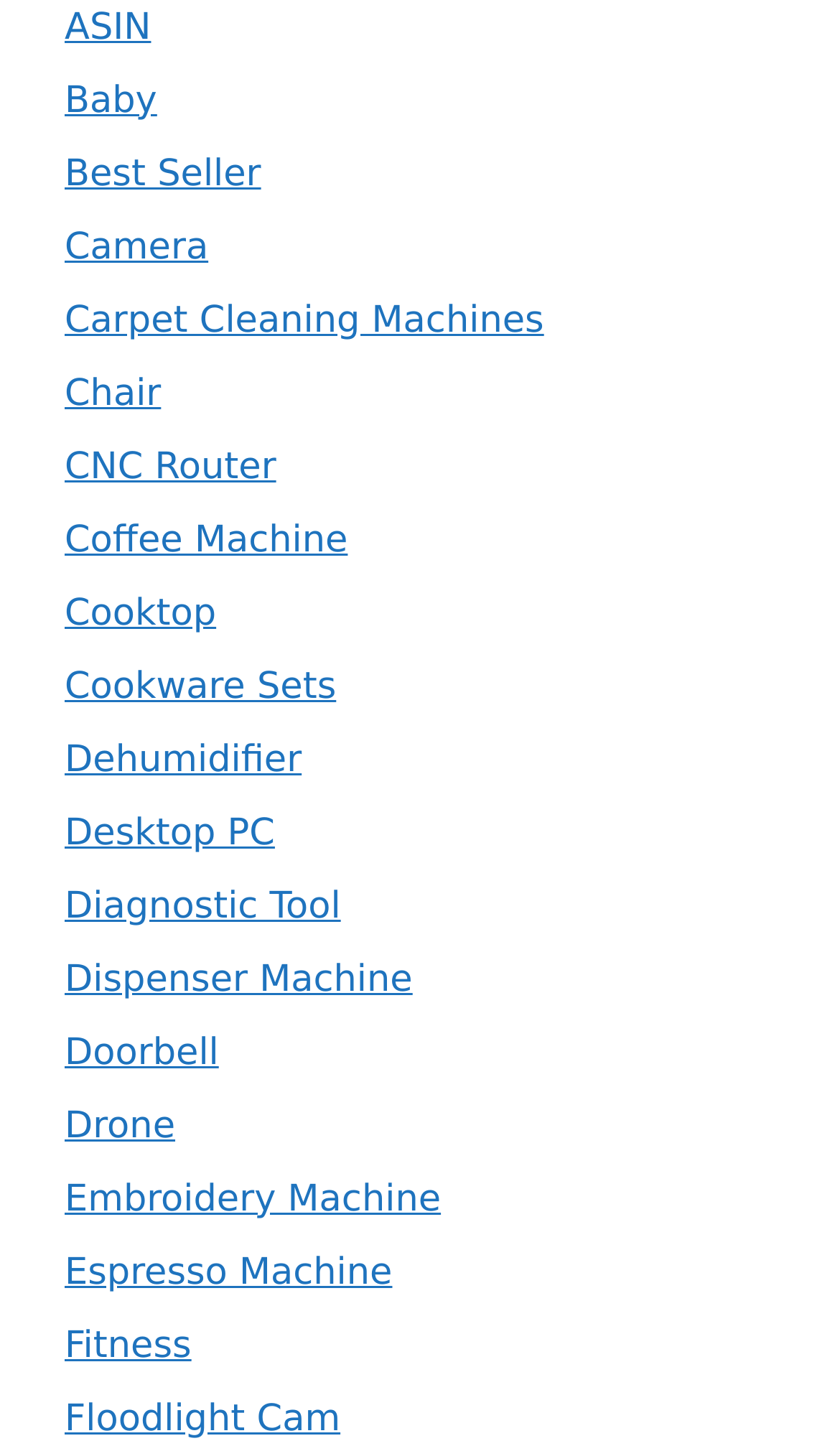Please determine the bounding box coordinates of the section I need to click to accomplish this instruction: "explore Camera".

[0.077, 0.156, 0.248, 0.185]